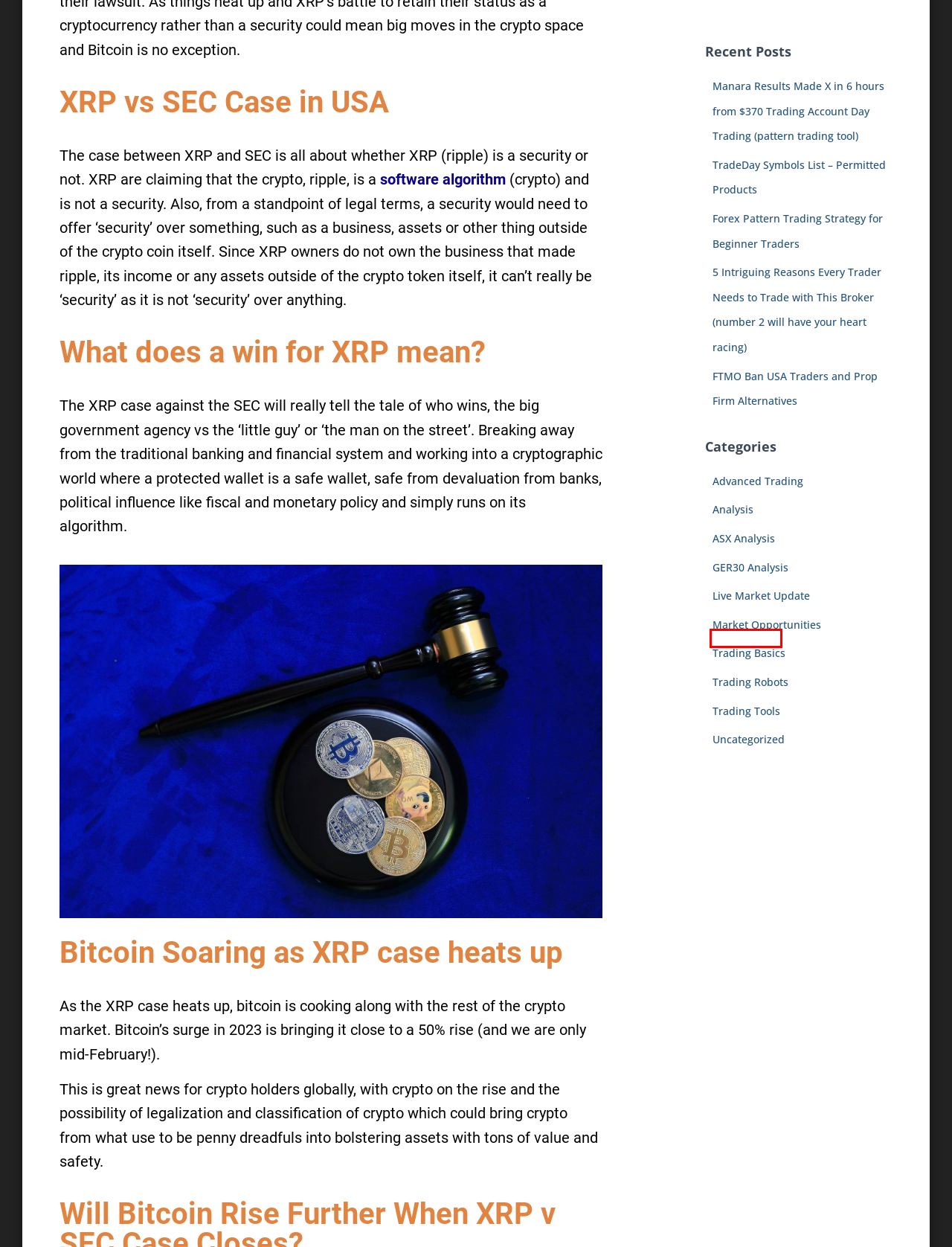Take a look at the provided webpage screenshot featuring a red bounding box around an element. Select the most appropriate webpage description for the page that loads after clicking on the element inside the red bounding box. Here are the candidates:
A. FTMO Ban USA Traders and Prop Firm Alternatives
B. Advanced Trading | Global Finance Trading
C. Forex Pattern Trading Strategy for Beginner Traders
D. Uncategorized | Global Finance Trading
E. Trading Tools | Global Finance Trading
F. ASX Analysis | Global Finance Trading
G. Analysis | Global Finance Trading
H. TradeDay Symbols List – Permitted Products

E